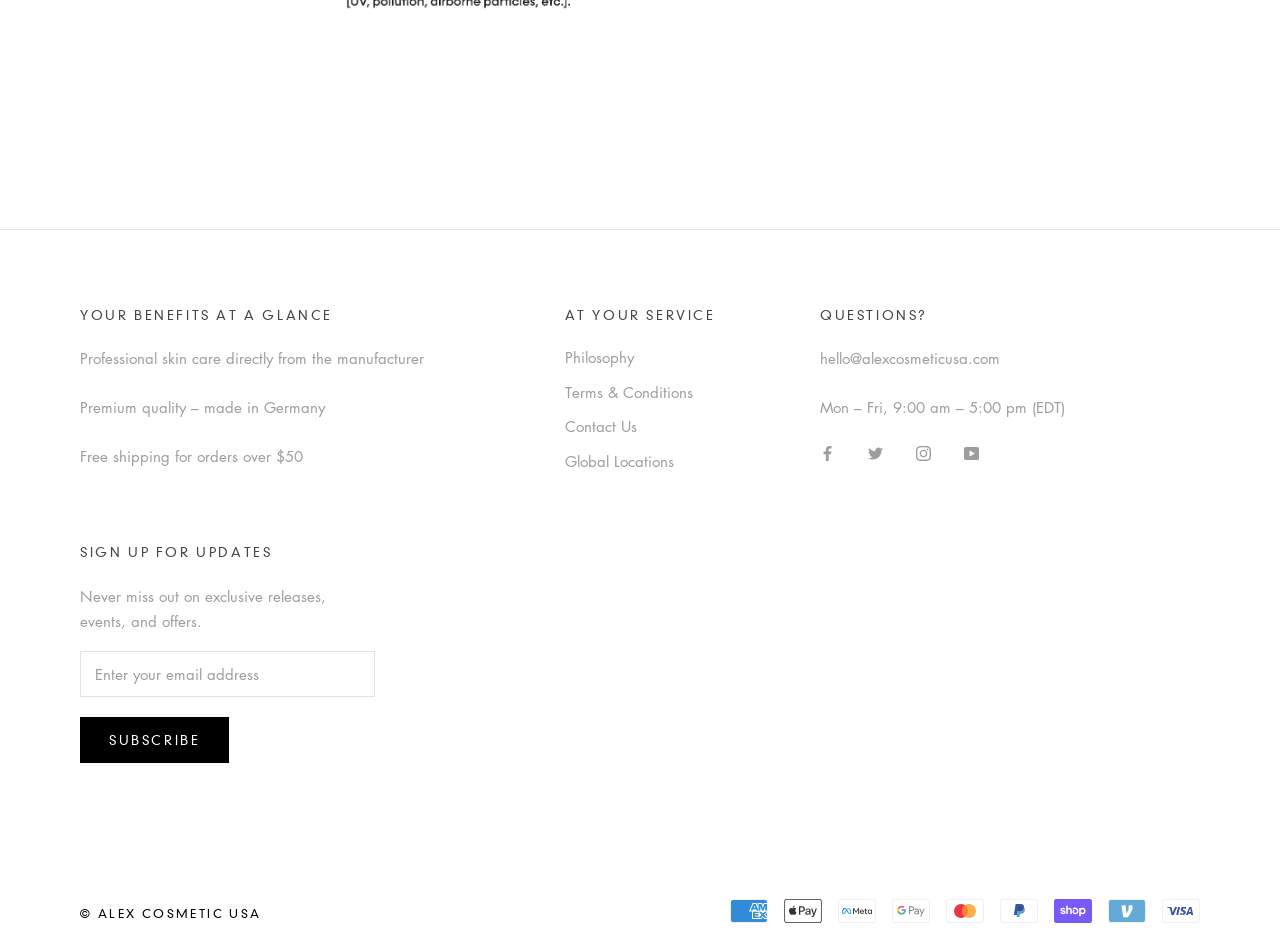Determine the bounding box coordinates of the target area to click to execute the following instruction: "Click on the 'Philosophy' link."

[0.441, 0.373, 0.559, 0.397]